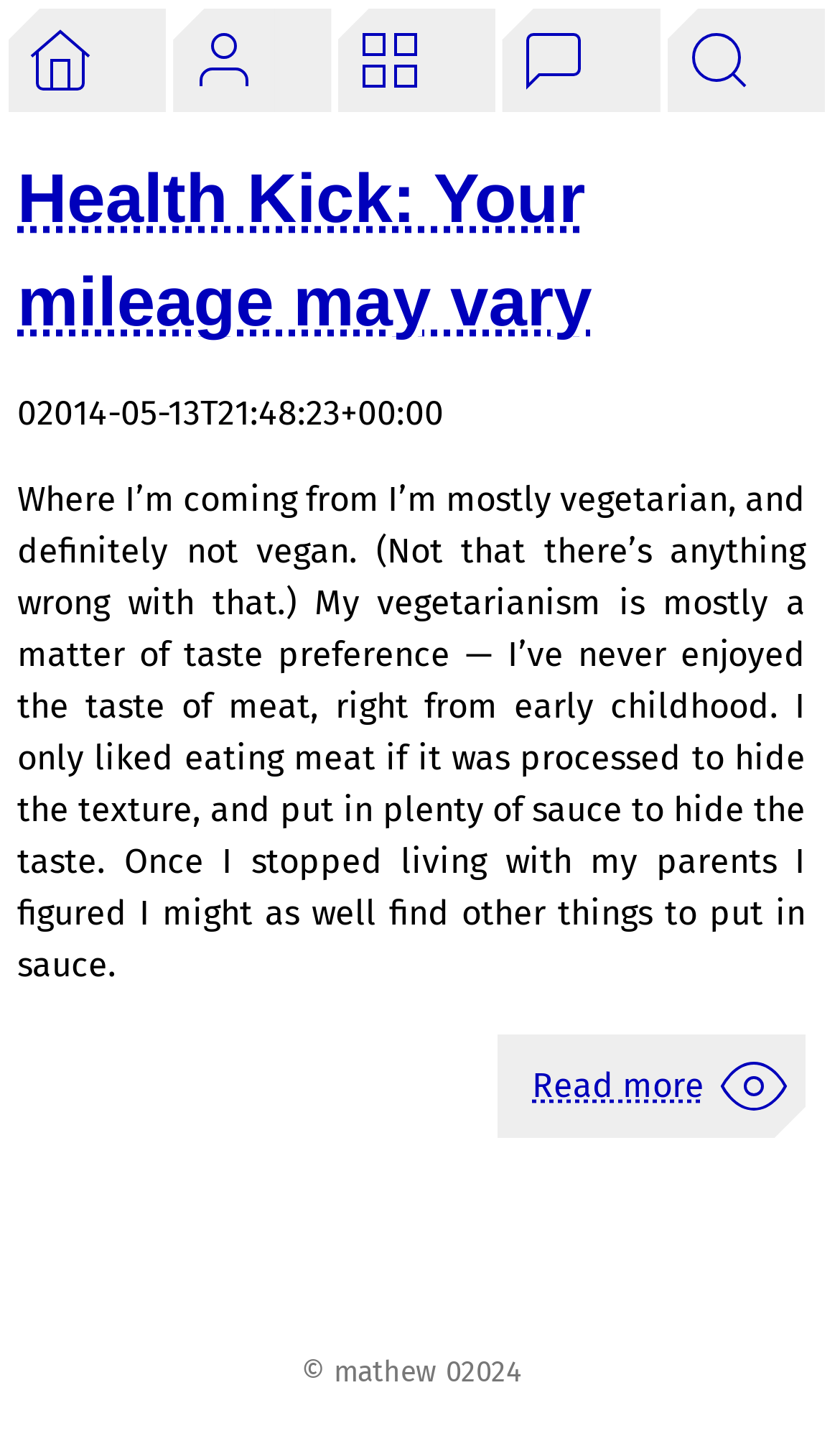Extract the bounding box coordinates for the UI element described by the text: "Search". The coordinates should be in the form of [left, top, right, bottom] with values between 0 and 1.

[0.794, 0.006, 0.98, 0.078]